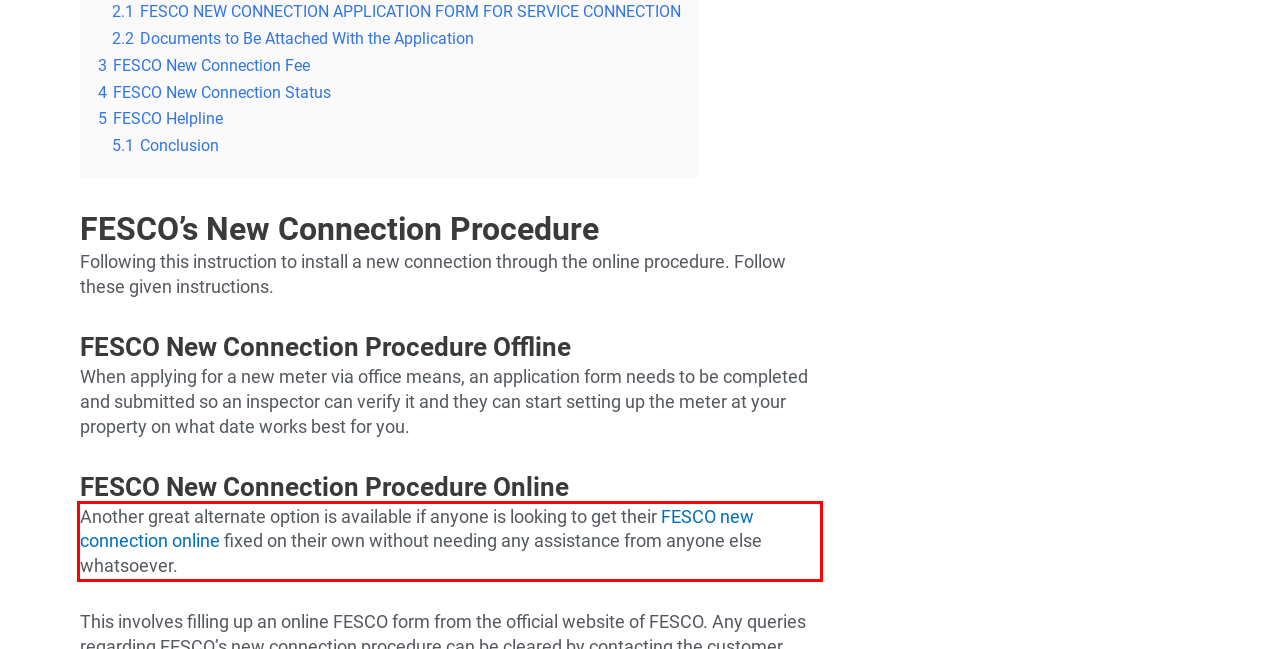Look at the provided screenshot of the webpage and perform OCR on the text within the red bounding box.

Another great alternate option is available if anyone is looking to get their FESCO new connection online fixed on their own without needing any assistance from anyone else whatsoever.